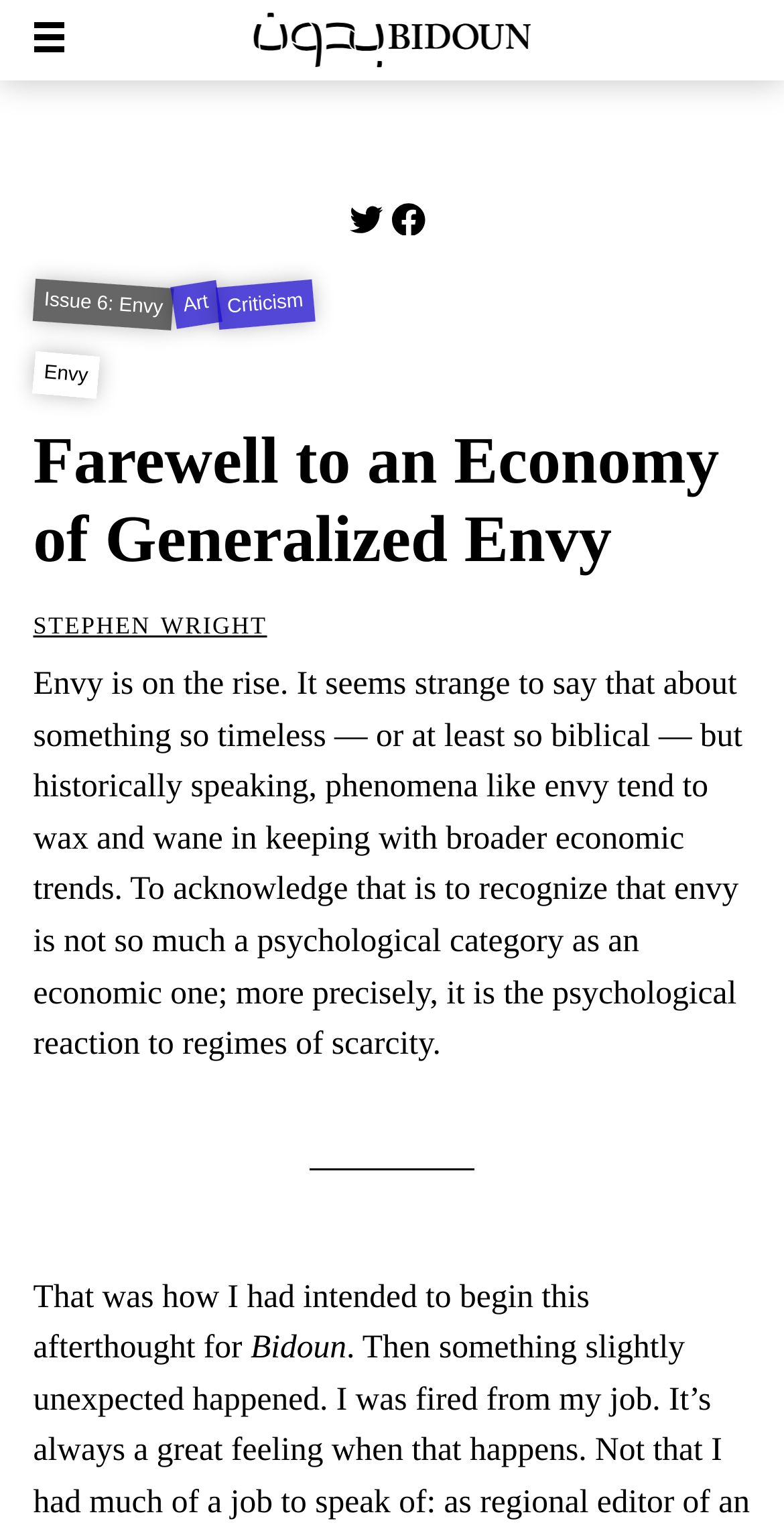Answer the question below in one word or phrase:
How many textboxes are available for search?

2